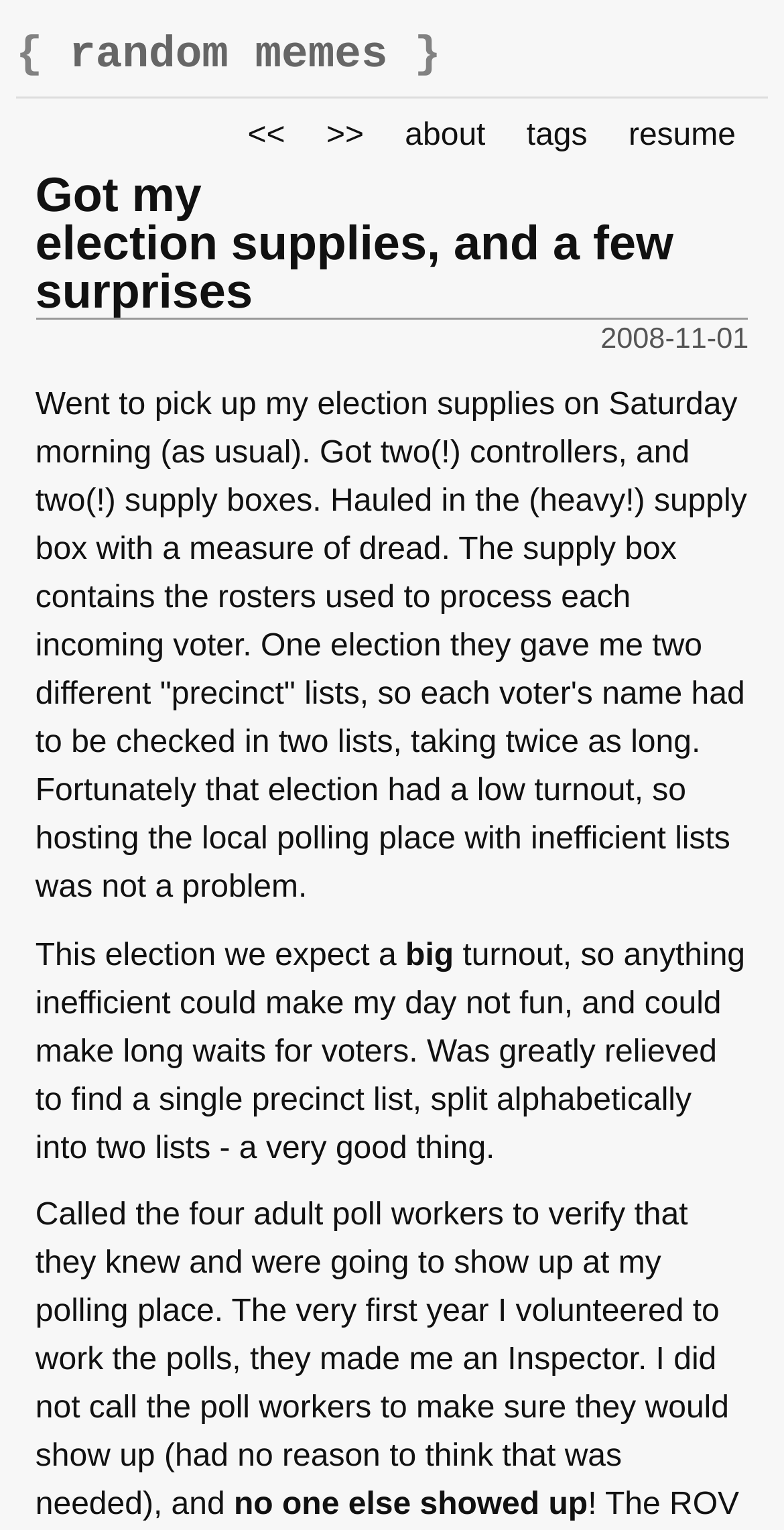What is the author's role in the election?
Utilize the image to construct a detailed and well-explained answer.

I found the text 'The very first year I volunteered to work the polls, they made me an Inspector' in the static text element located at [0.045, 0.784, 0.93, 0.995] which suggests that the author's role in the election is an Inspector.